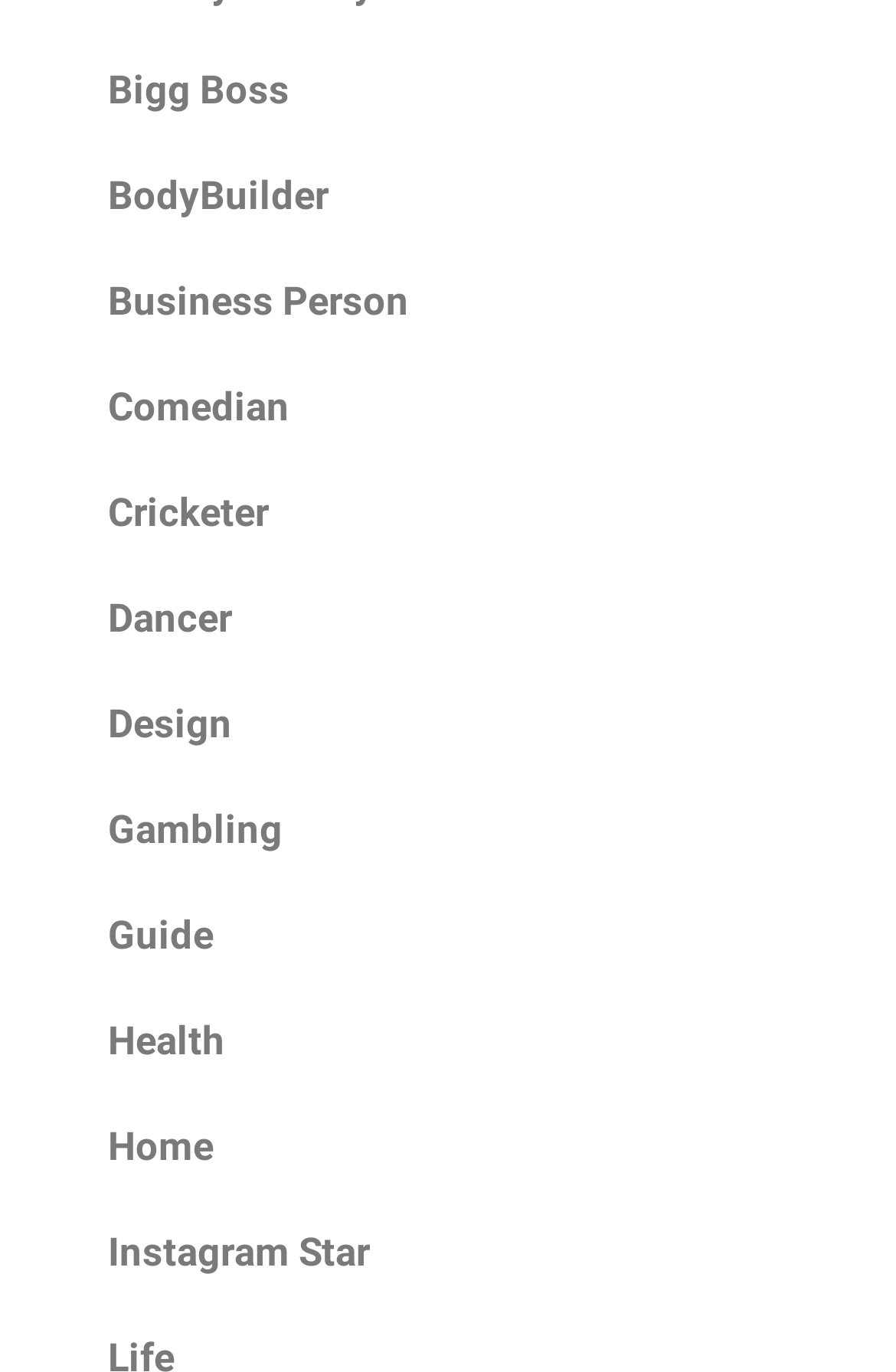Is there a category for Health on the webpage?
Using the information presented in the image, please offer a detailed response to the question.

I searched the list of links on the webpage and found that there is a category for Health, which is located near the bottom of the list.